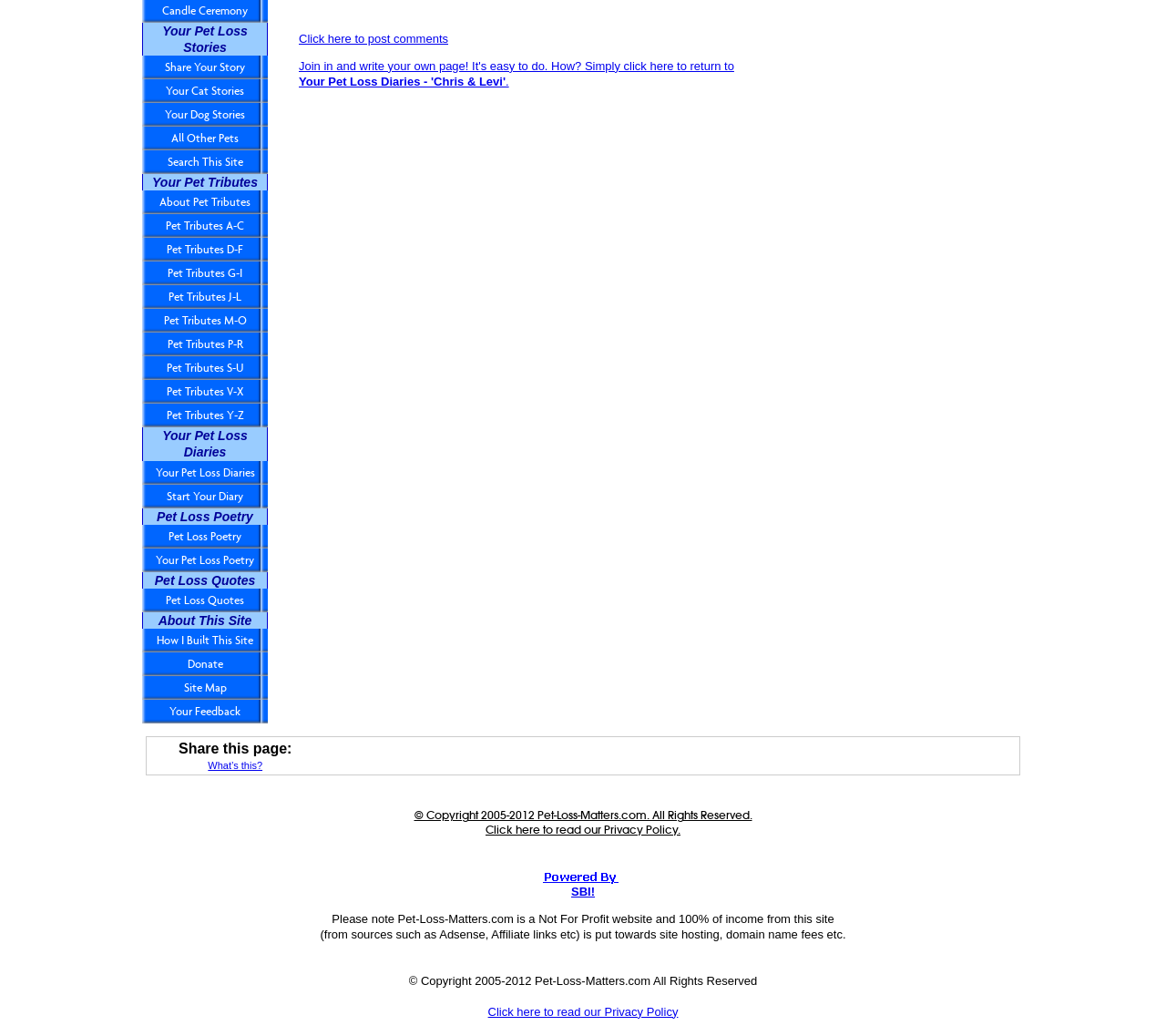Determine the bounding box coordinates for the UI element described. Format the coordinates as (top-left x, top-left y, bottom-right x, bottom-right y) and ensure all values are between 0 and 1. Element description: Donate

[0.122, 0.63, 0.23, 0.653]